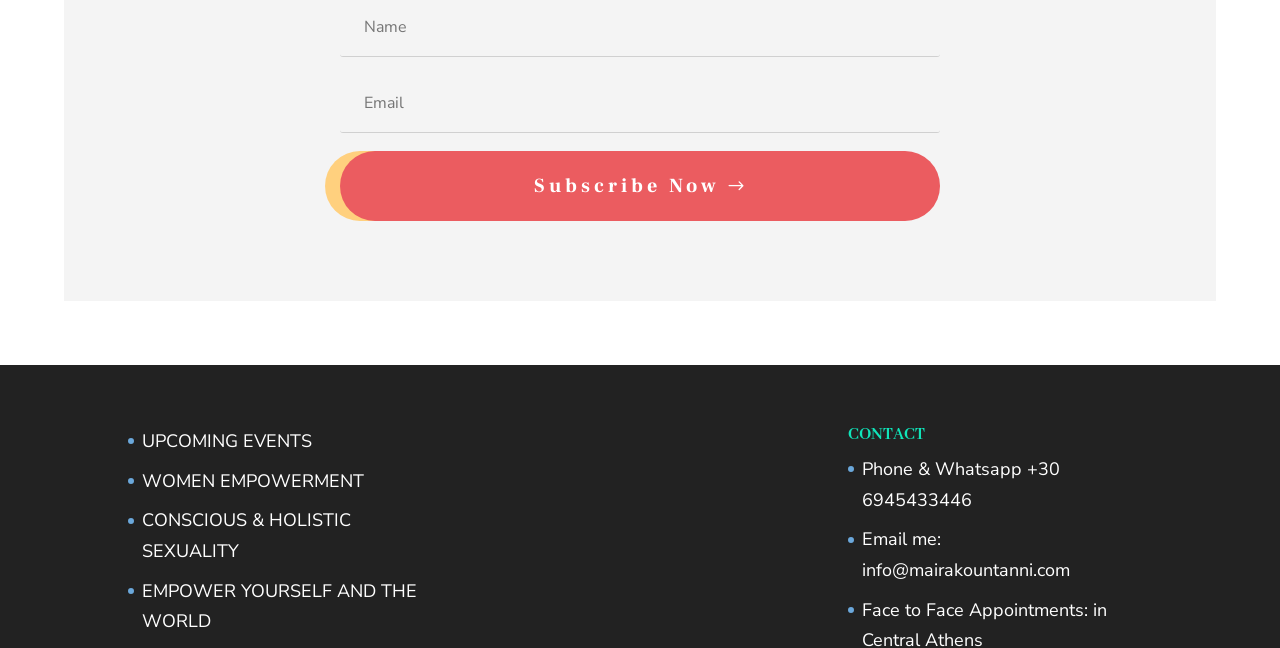Extract the bounding box coordinates of the UI element described by: "CONSCIOUS & HOLISTIC SEXUALITY". The coordinates should include four float numbers ranging from 0 to 1, e.g., [left, top, right, bottom].

[0.111, 0.784, 0.274, 0.869]